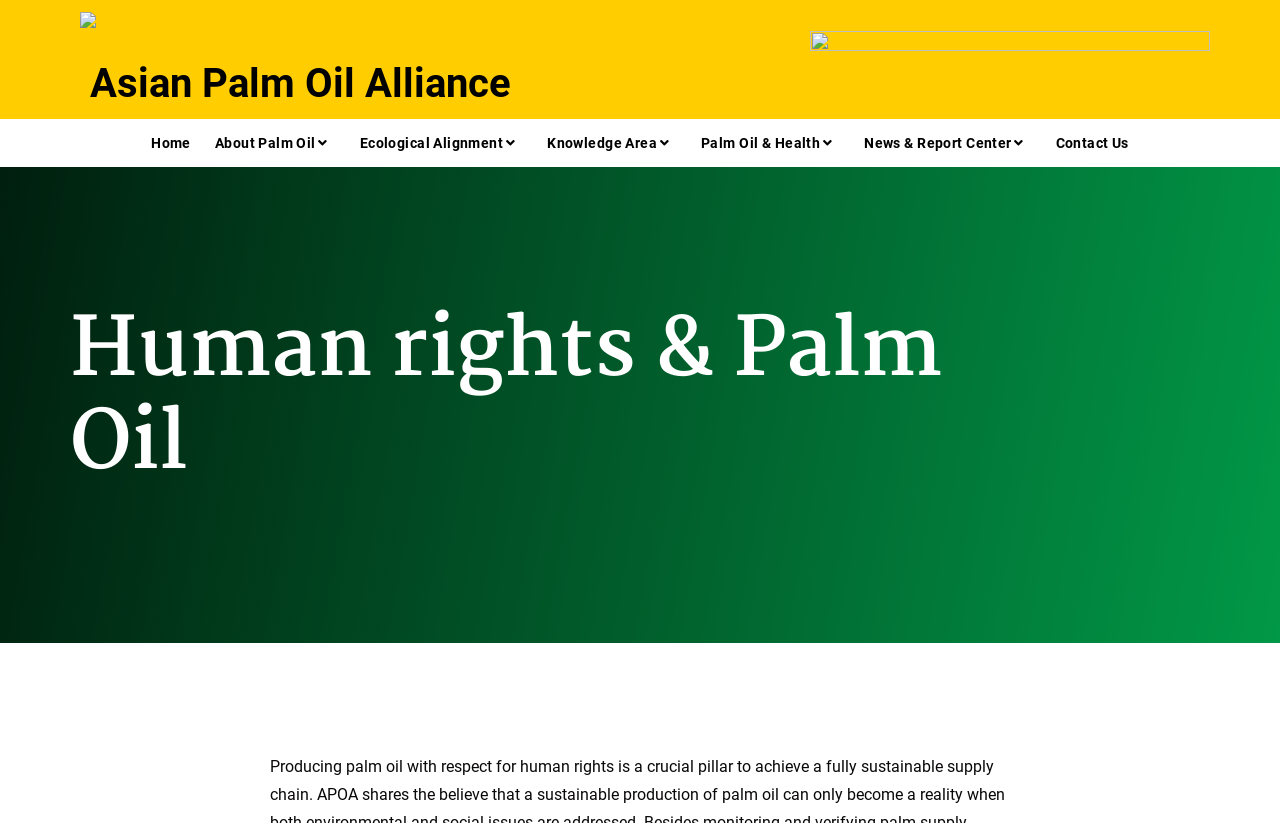Please find the bounding box for the following UI element description. Provide the coordinates in (top-left x, top-left y, bottom-right x, bottom-right y) format, with values between 0 and 1: About Palm Oil

[0.158, 0.147, 0.272, 0.2]